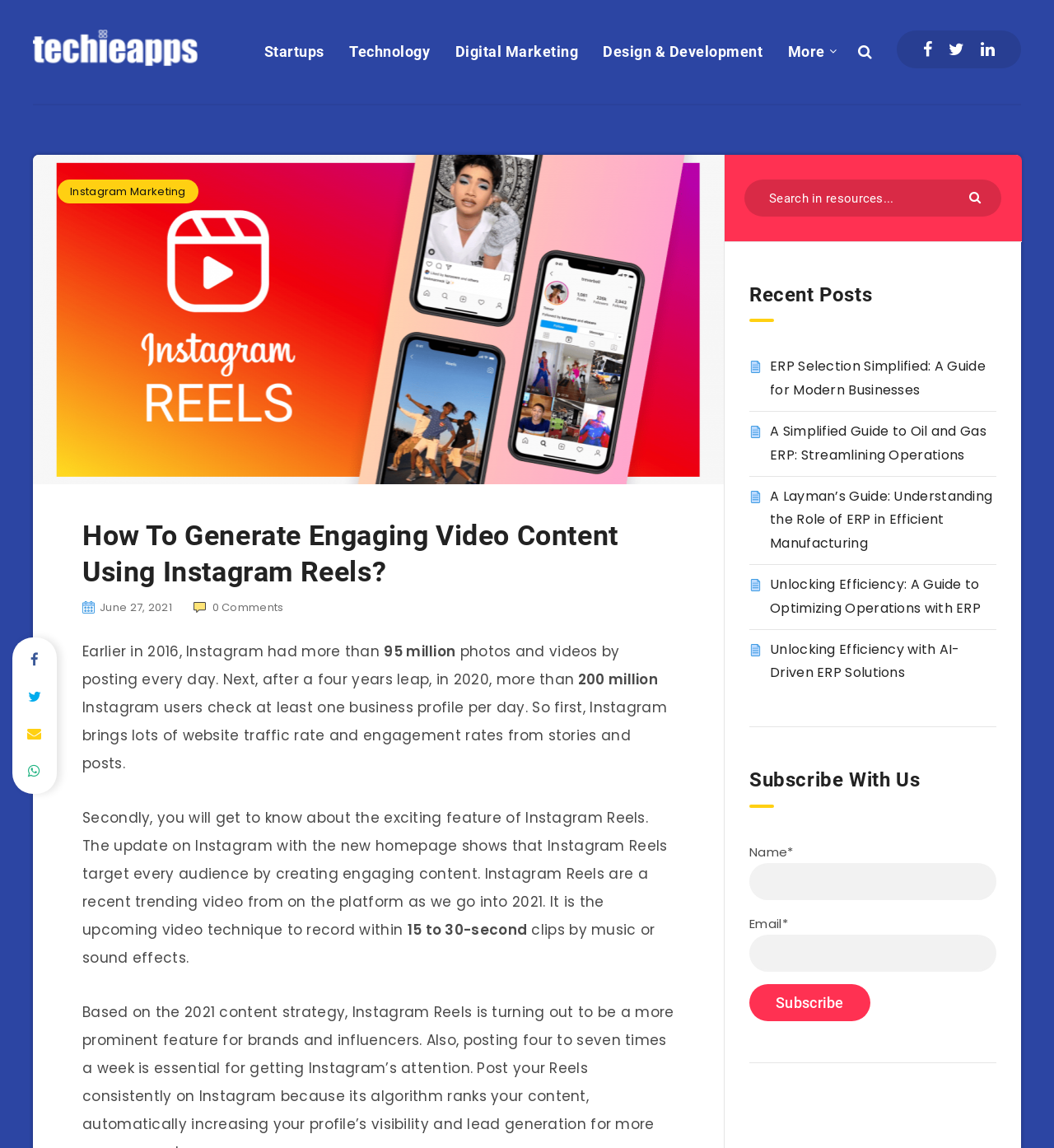What can be searched on the website?
Refer to the image and give a detailed answer to the question.

The website has a search bar with a placeholder text 'Search in resources...' which suggests that users can search for resources on the website.